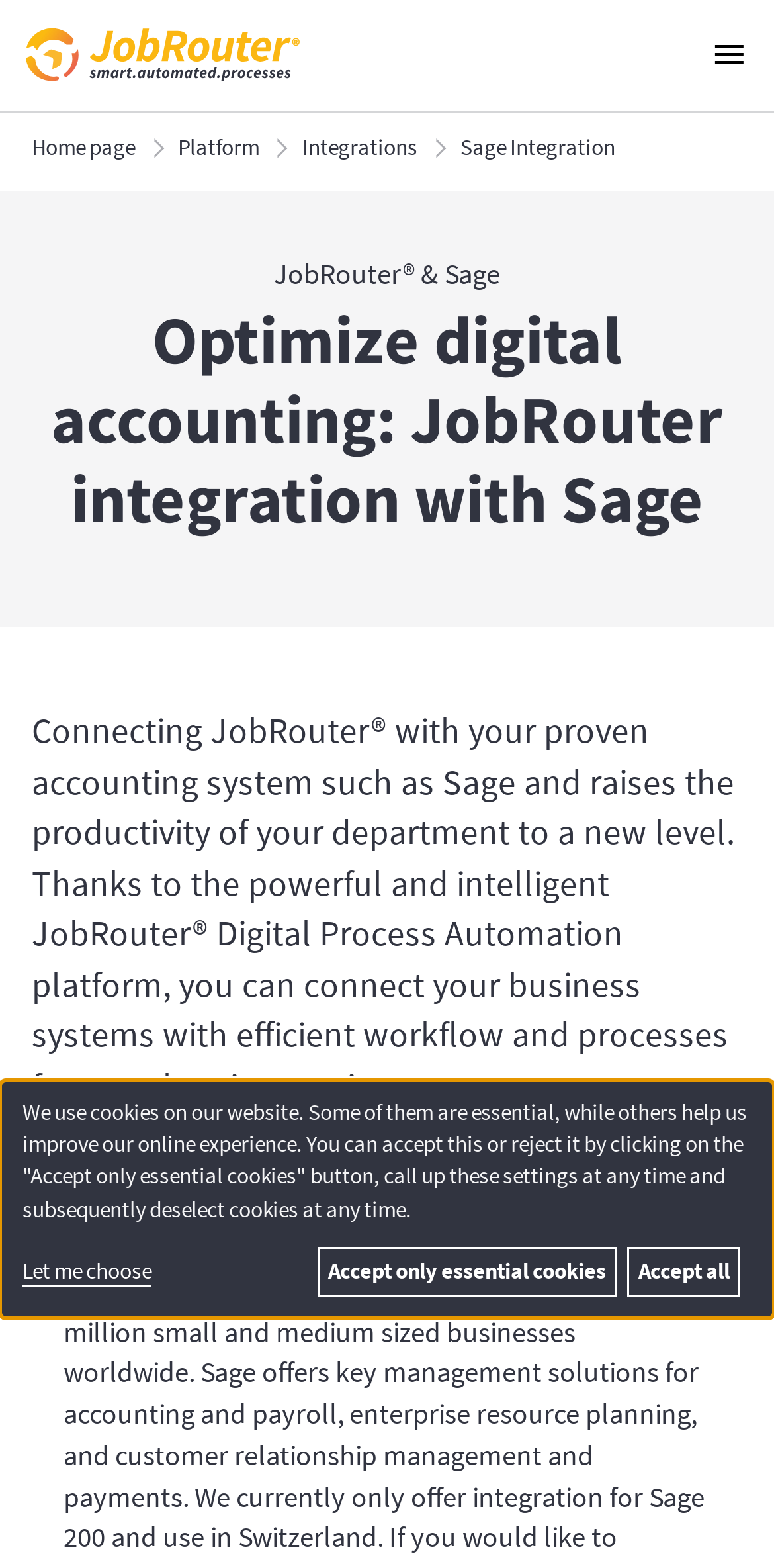Please indicate the bounding box coordinates for the clickable area to complete the following task: "Explore integrations". The coordinates should be specified as four float numbers between 0 and 1, i.e., [left, top, right, bottom].

[0.391, 0.085, 0.539, 0.102]